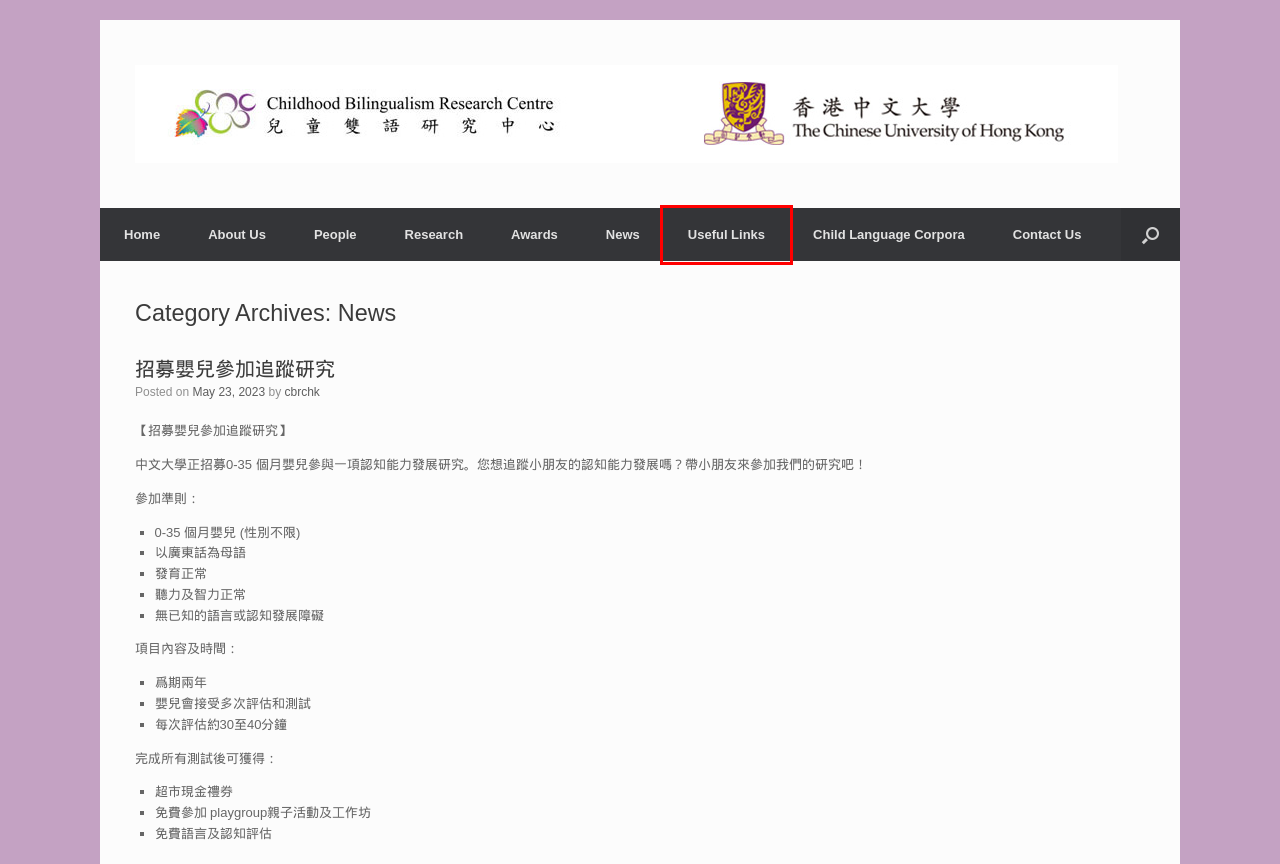You are given a screenshot of a webpage with a red rectangle bounding box around a UI element. Select the webpage description that best matches the new webpage after clicking the element in the bounding box. Here are the candidates:
A. Contact Us – Childhood Bilingualism Research Centre
B. People – Childhood Bilingualism Research Centre
C. Research – Childhood Bilingualism Research Centre
D. Child Language Corpora – Childhood Bilingualism Research Centre
E. Useful Links – Childhood Bilingualism Research Centre
F. Awards – Childhood Bilingualism Research Centre
G. 招募嬰兒參加追蹤研究 – Childhood Bilingualism Research Centre
H. cbrchk – Childhood Bilingualism Research Centre

E